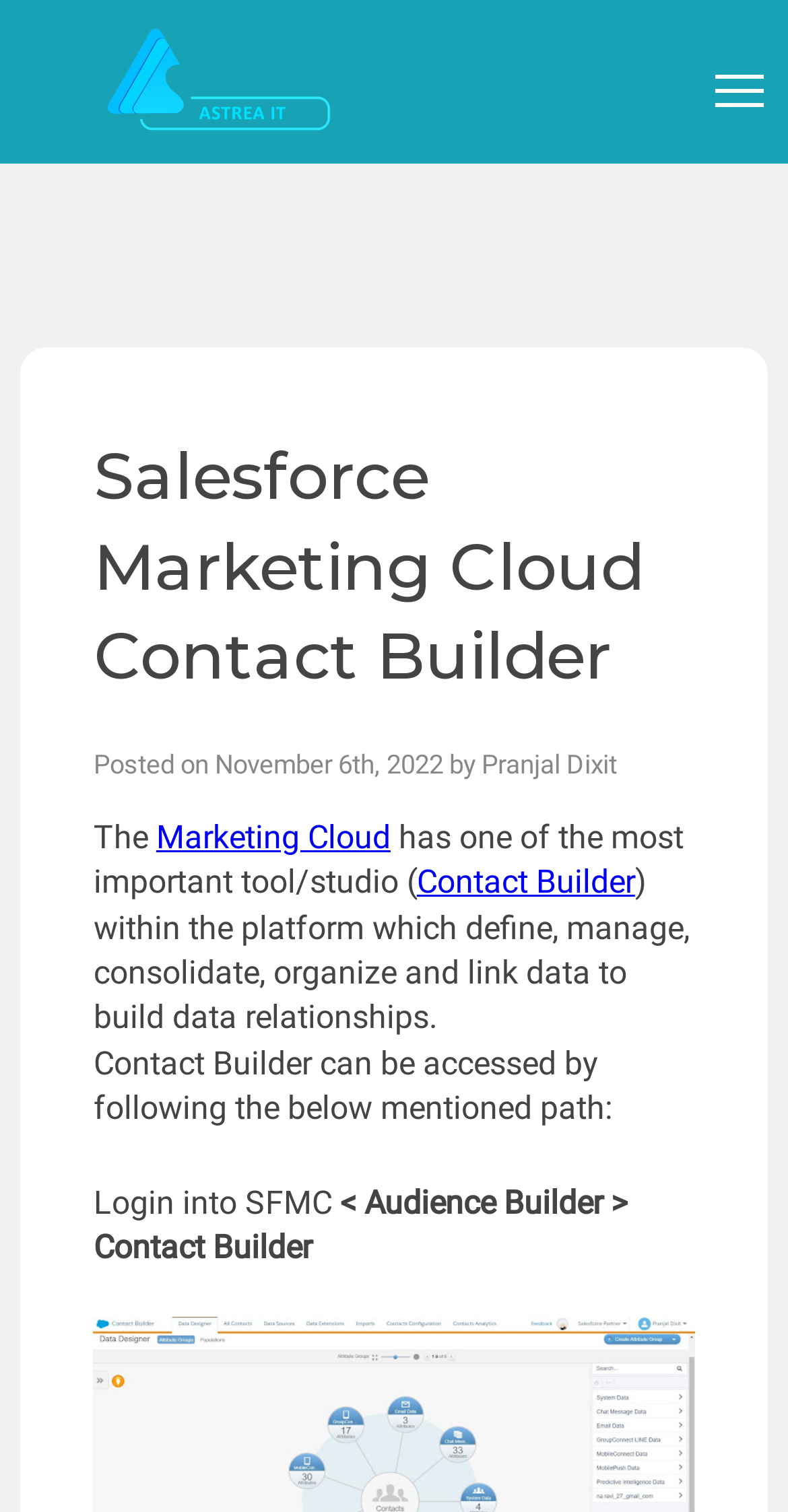Offer a comprehensive description of the webpage’s content and structure.

The webpage is about Salesforce Marketing Cloud Contact Builder, with the title "Salesforce marketing cloud contact builder | Astrea IT Services Pvt Ltd" at the top. Below the title, there is a logo of "ASTREA IT" on the left side, which is an image. 

On the right side of the logo, there is a heading "Salesforce Marketing Cloud Contact Builder" in a larger font size. Below the heading, there is a section with the post details, including the date "November 6th, 2022" and the author "Pranjal Dixit". 

The main content of the webpage starts with a paragraph of text, which describes the importance of Contact Builder within the Marketing Cloud platform. The text mentions that Contact Builder is a tool/studio that helps to define, manage, consolidate, organize, and link data to build data relationships. 

There are two links in the paragraph, "Marketing Cloud" and "Contact Builder", which are highlighted in a different color. The paragraph is followed by a section that provides instructions on how to access Contact Builder, with a path mentioned in a series of steps. The steps include logging into SFMC and then navigating to the Contact Builder section.